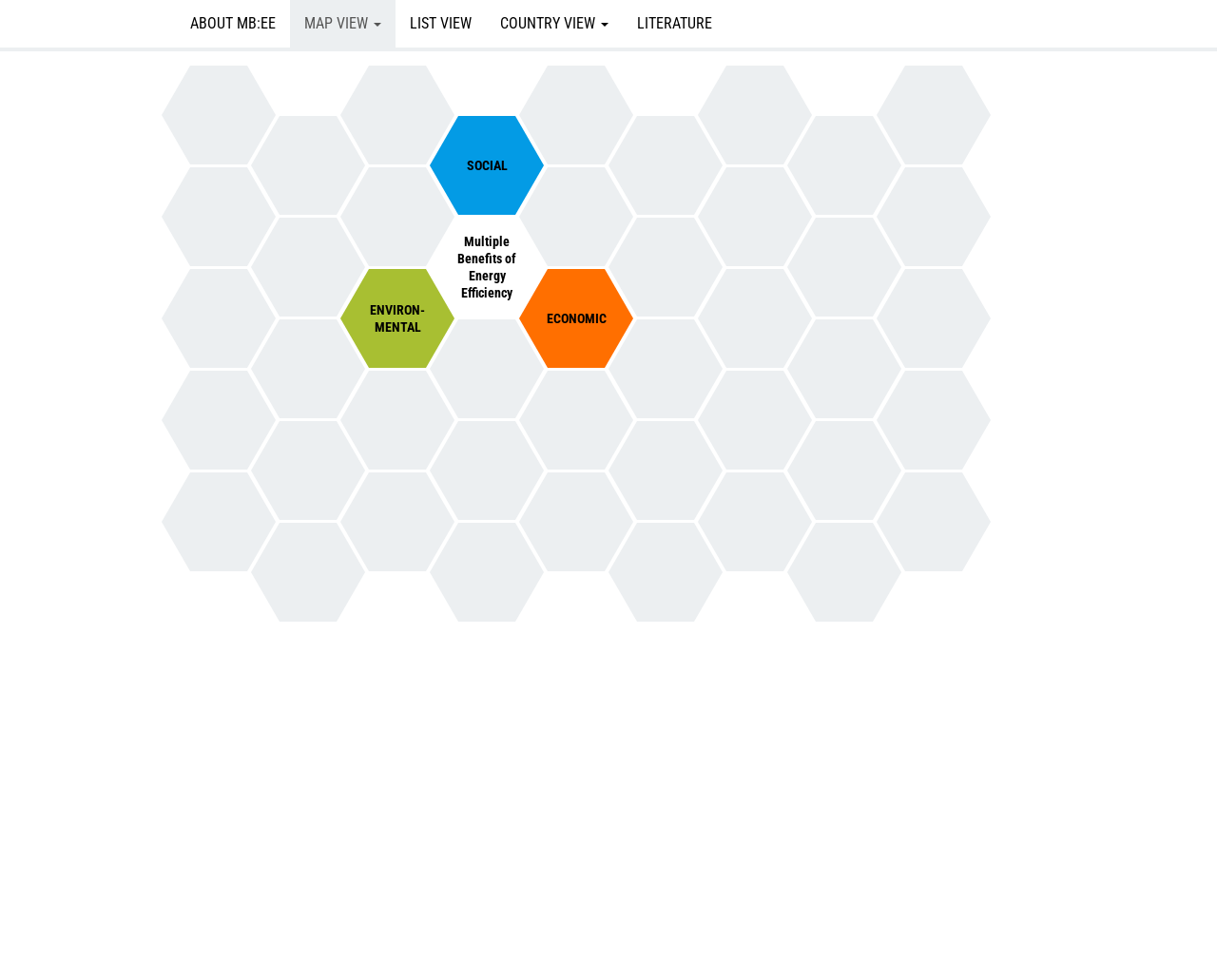Please give a concise answer to this question using a single word or phrase: 
What is the main topic of this webpage?

Energy Efficiency